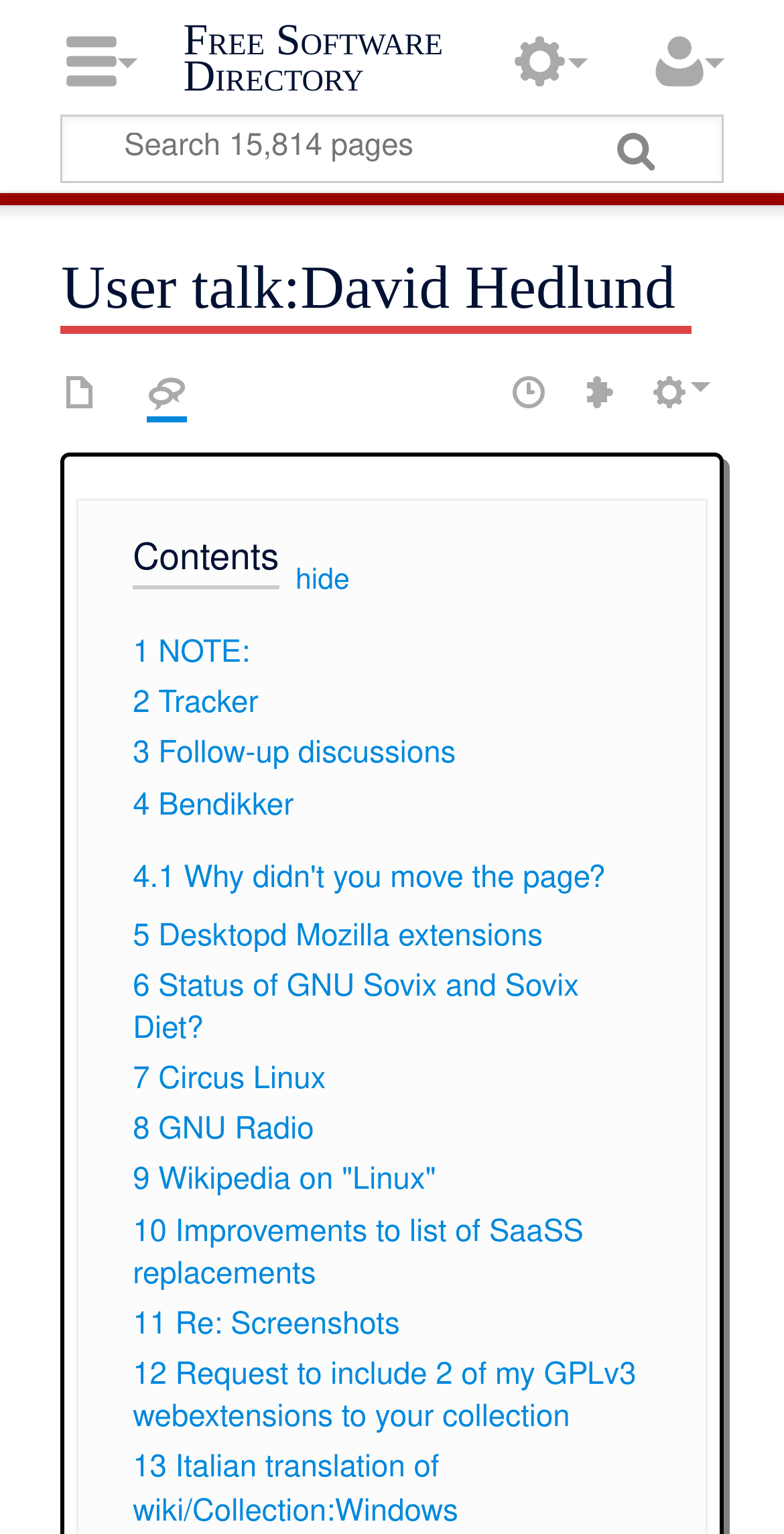Please identify the bounding box coordinates of the element I should click to complete this instruction: 'Read the note'. The coordinates should be given as four float numbers between 0 and 1, like this: [left, top, right, bottom].

[0.169, 0.419, 0.319, 0.438]